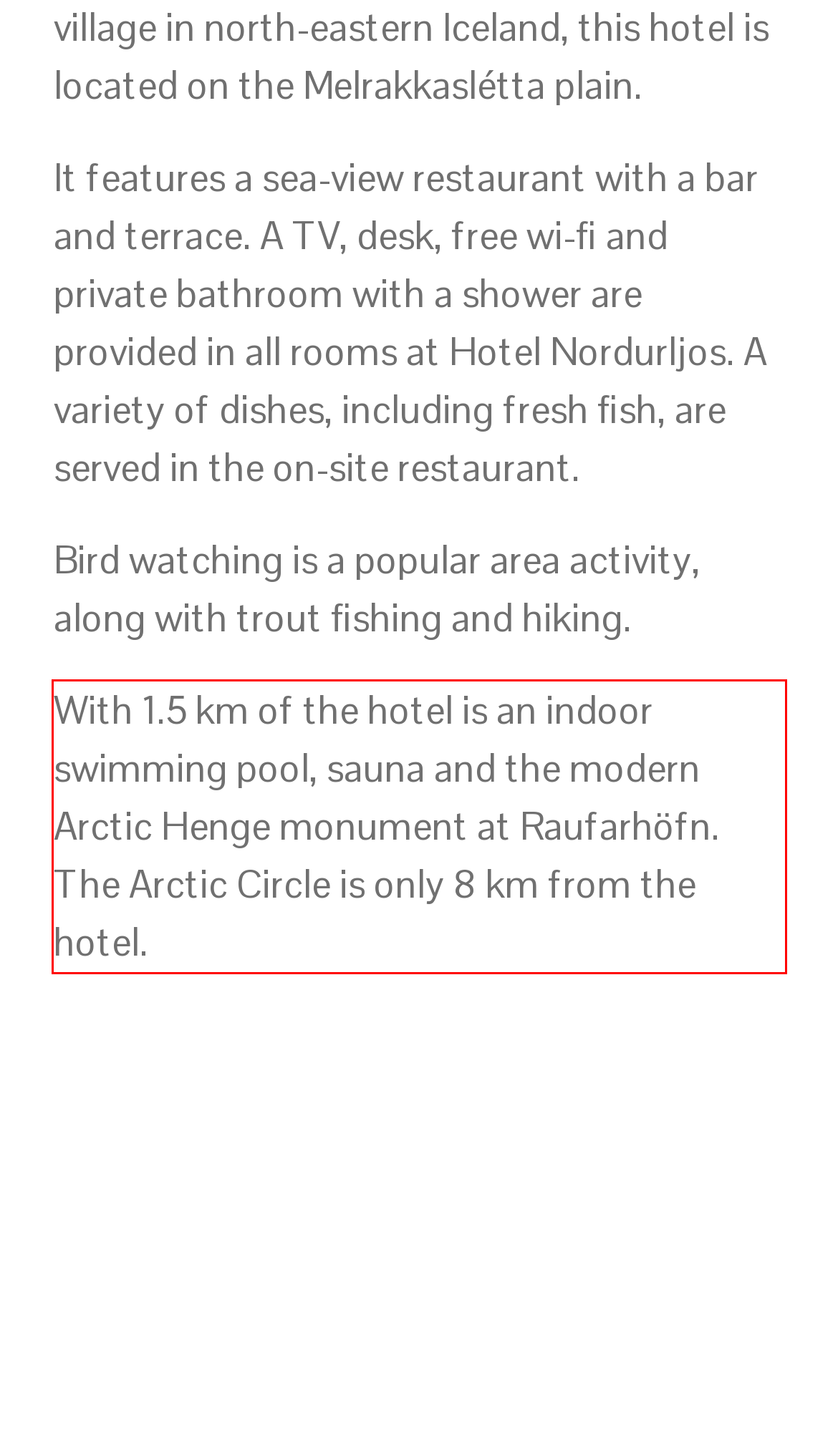Within the provided webpage screenshot, find the red rectangle bounding box and perform OCR to obtain the text content.

With 1.5 km of the hotel is an indoor swimming pool, sauna and the modern Arctic Henge monument at Raufarhöfn. The Arctic Circle is only 8 km from the hotel.